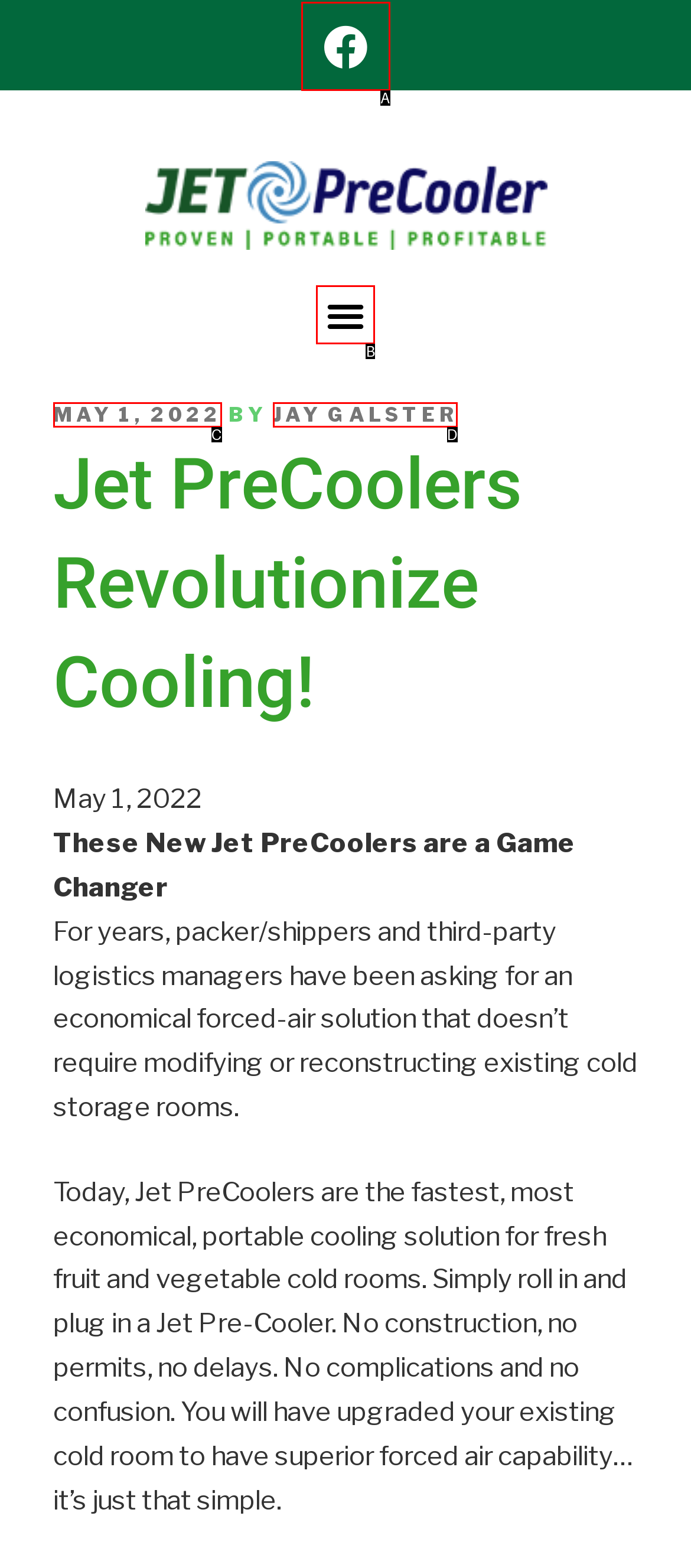Identify which HTML element aligns with the description: Jay Galster
Answer using the letter of the correct choice from the options available.

D